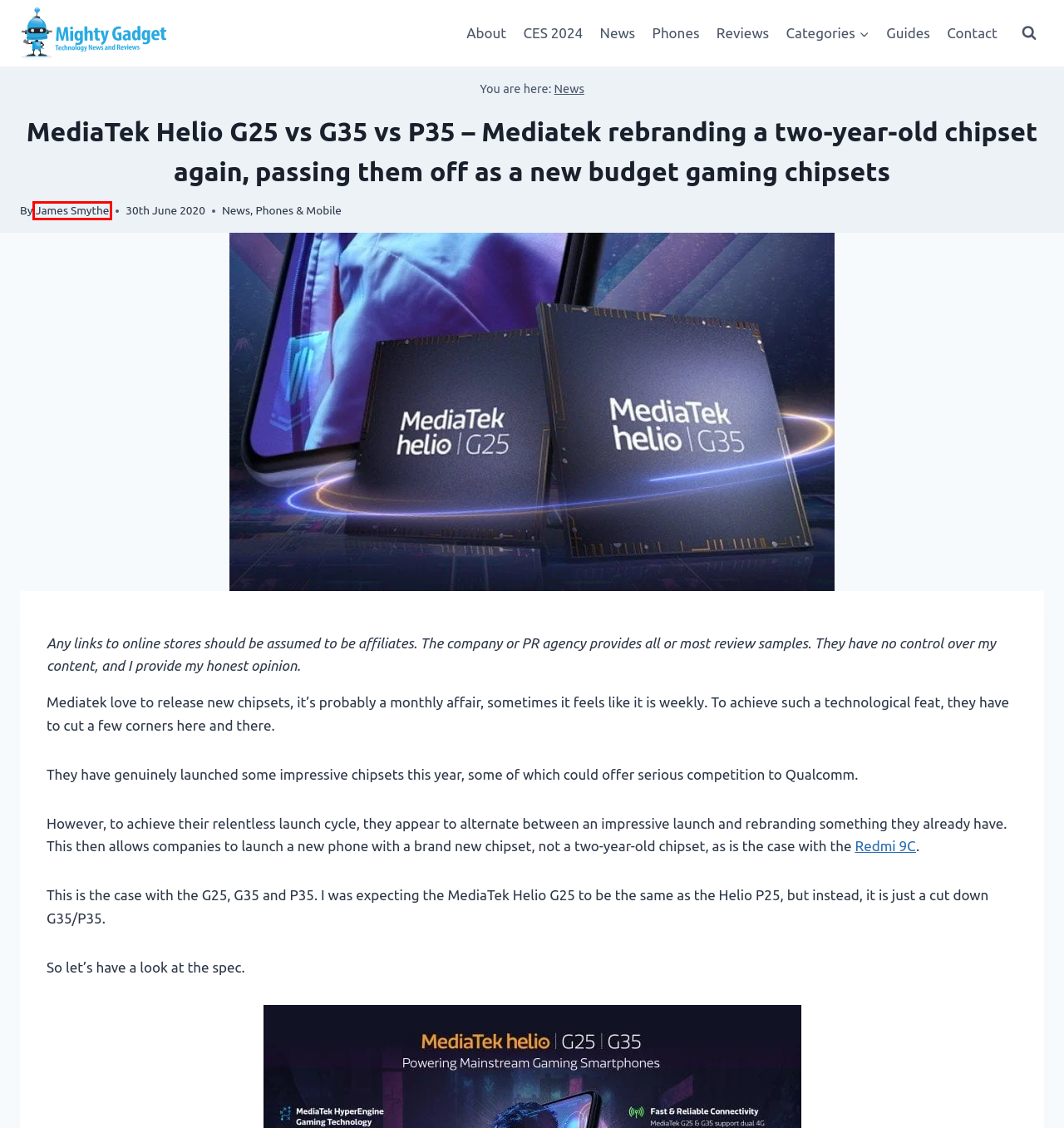Take a look at the provided webpage screenshot featuring a red bounding box around an element. Select the most appropriate webpage description for the page that loads after clicking on the element inside the red bounding box. Here are the candidates:
A. News News & Reviews
B. Hardware News & Reviews
C. Phones & Mobile News & Reviews
D. Mighty Gadget: UK Technology News & Reviews
E. Realme C11 vs Xiaomi Redmi 9C Compared – Copying each others homework
F. Reviews News & Reviews
G. James Smythe - Editor of Mighty Gadget
H. Contact | Mighty Gadget Blog: UK Technology News and Reviews

G